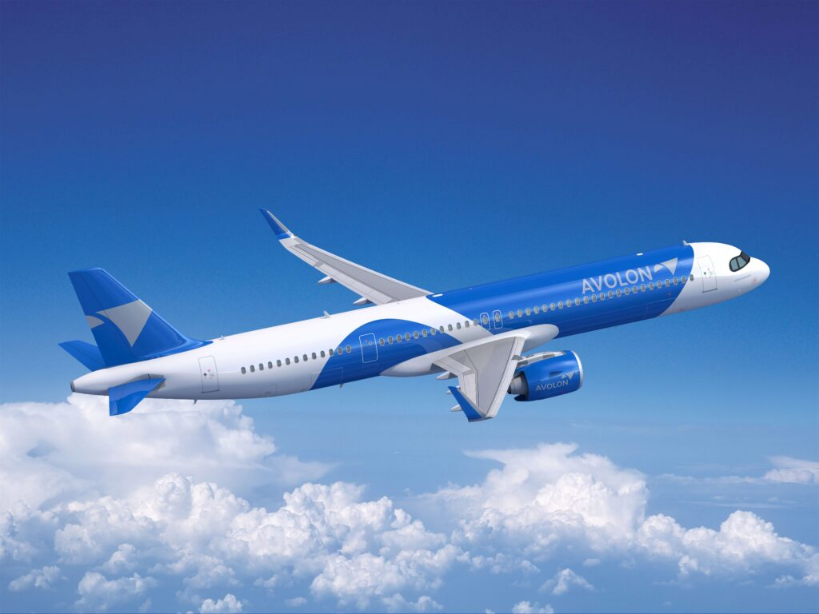Reply to the question with a brief word or phrase: What is the name of the company whose logo is on the aircraft?

Avolon